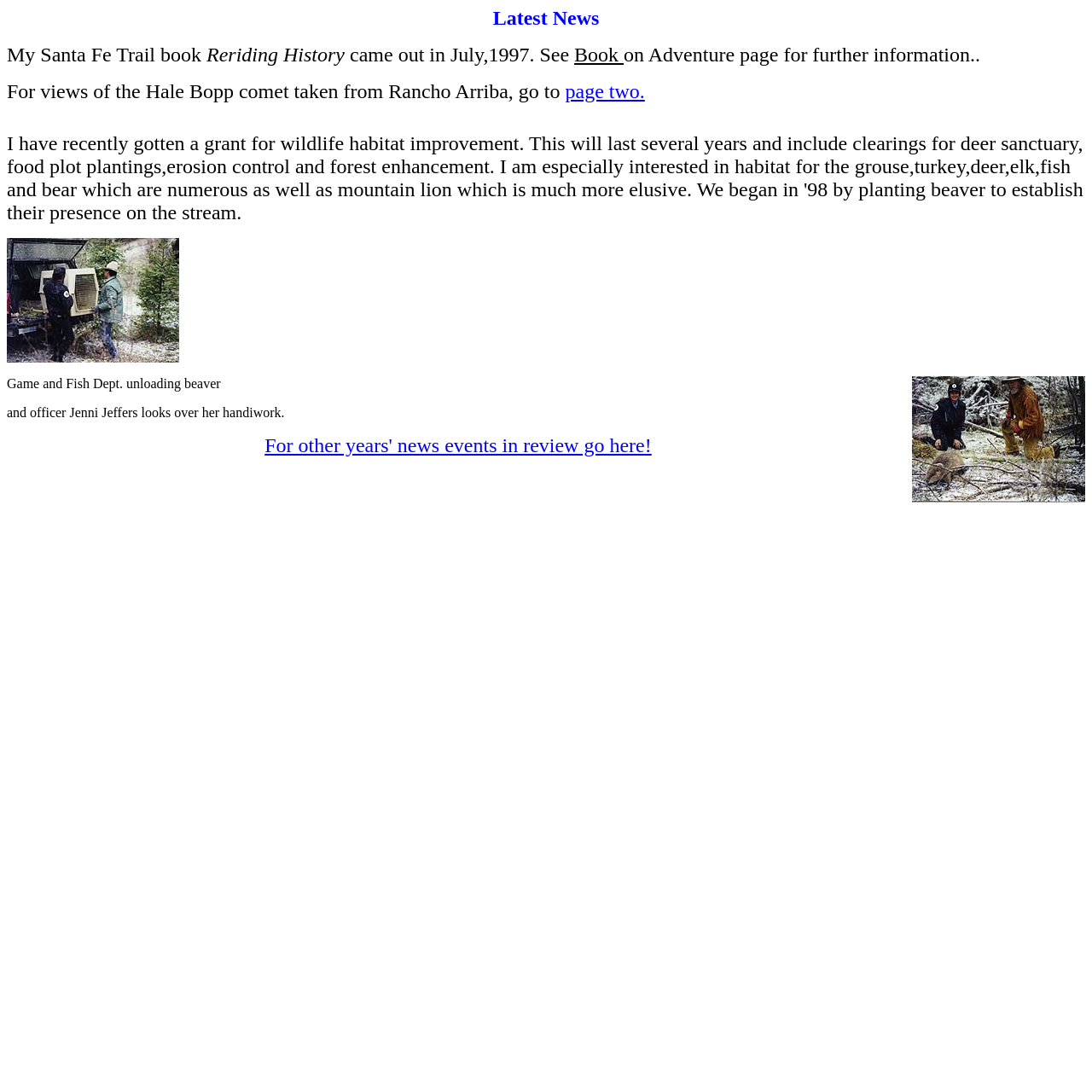Identify the bounding box of the HTML element described as: "page two.".

[0.518, 0.073, 0.59, 0.094]